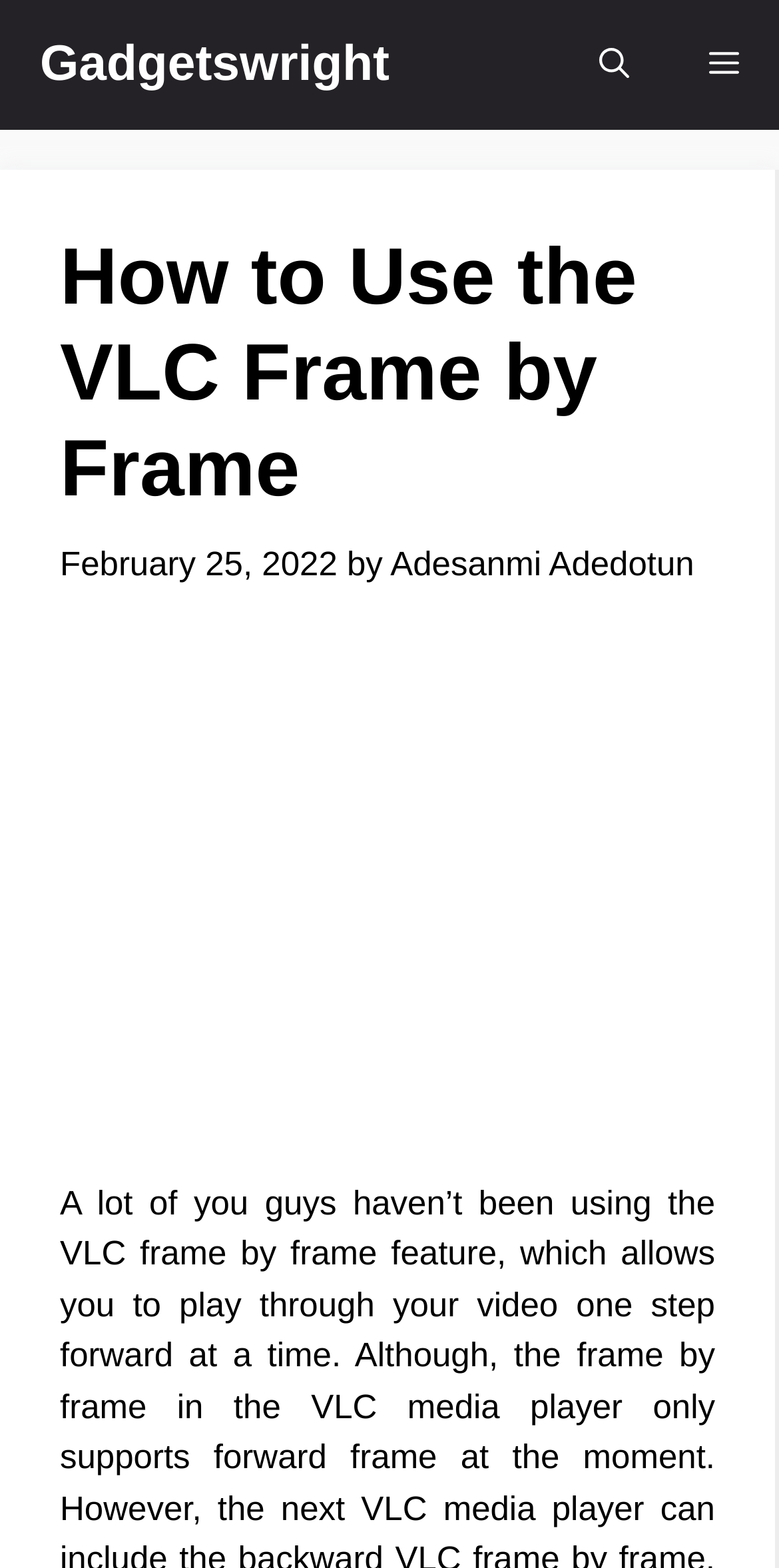Provide your answer in one word or a succinct phrase for the question: 
Who is the author of the article?

Adesanmi Adedotun